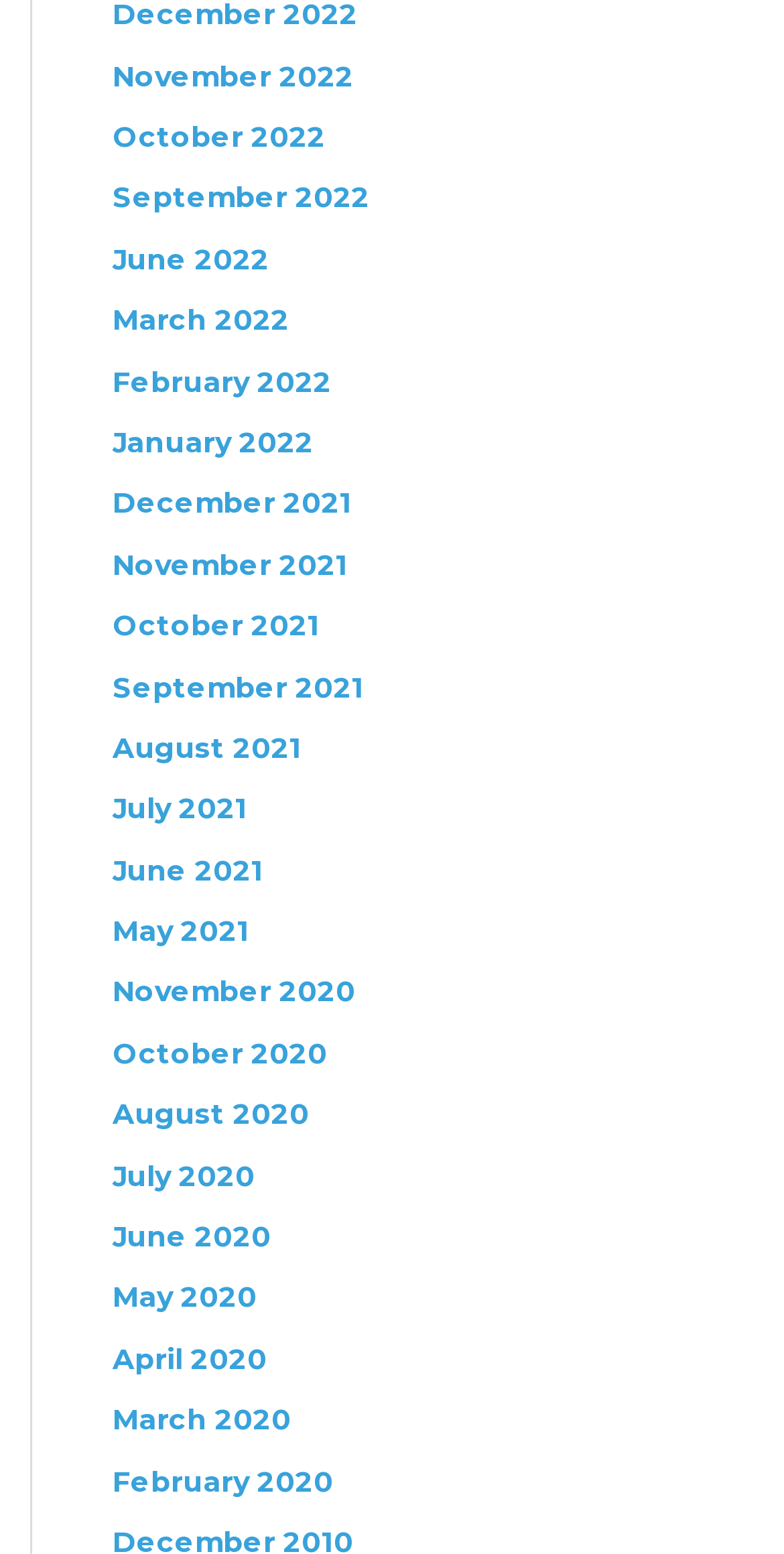From the image, can you give a detailed response to the question below:
What is the earliest month listed?

By scanning the list of links, I found that the bottommost link is 'April 2020', which indicates that it is the earliest month listed.